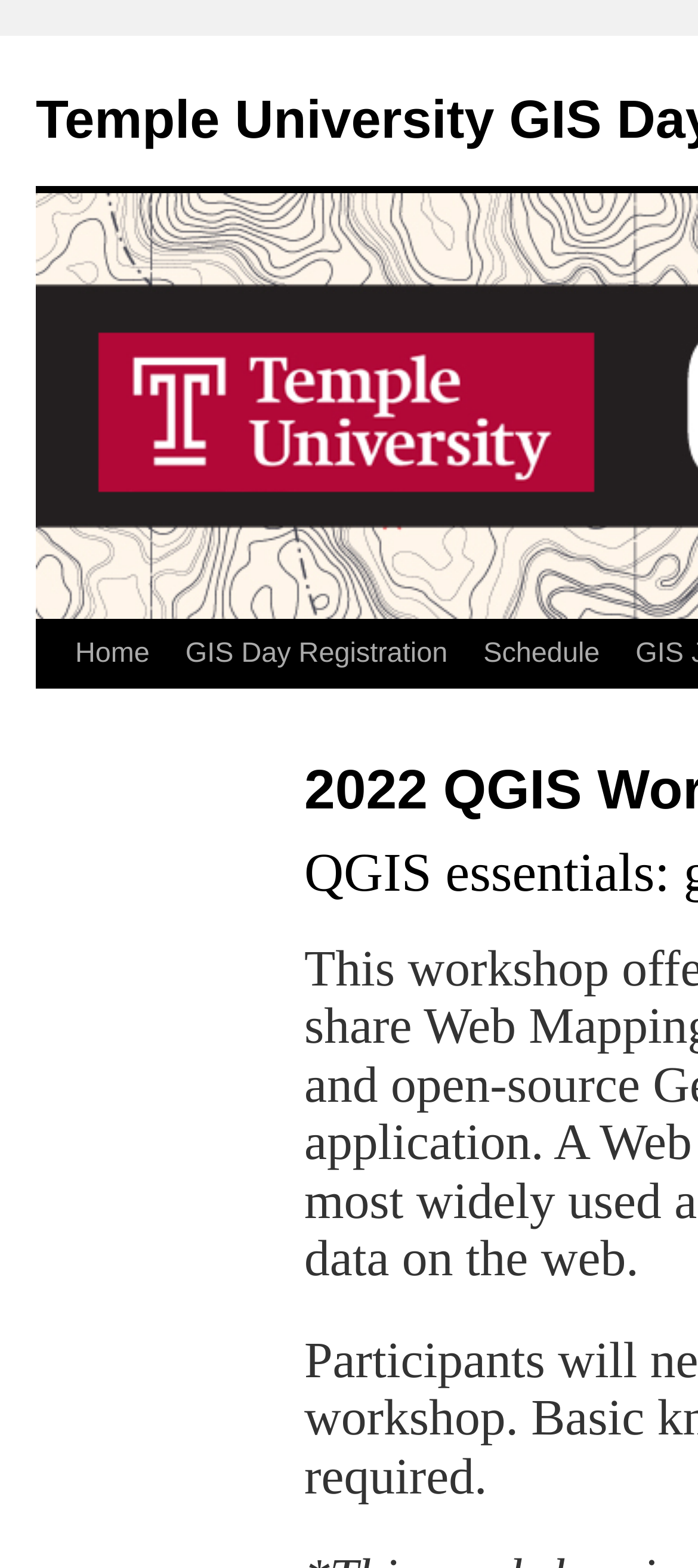Calculate the bounding box coordinates of the UI element given the description: "Schedule".

[0.587, 0.396, 0.777, 0.439]